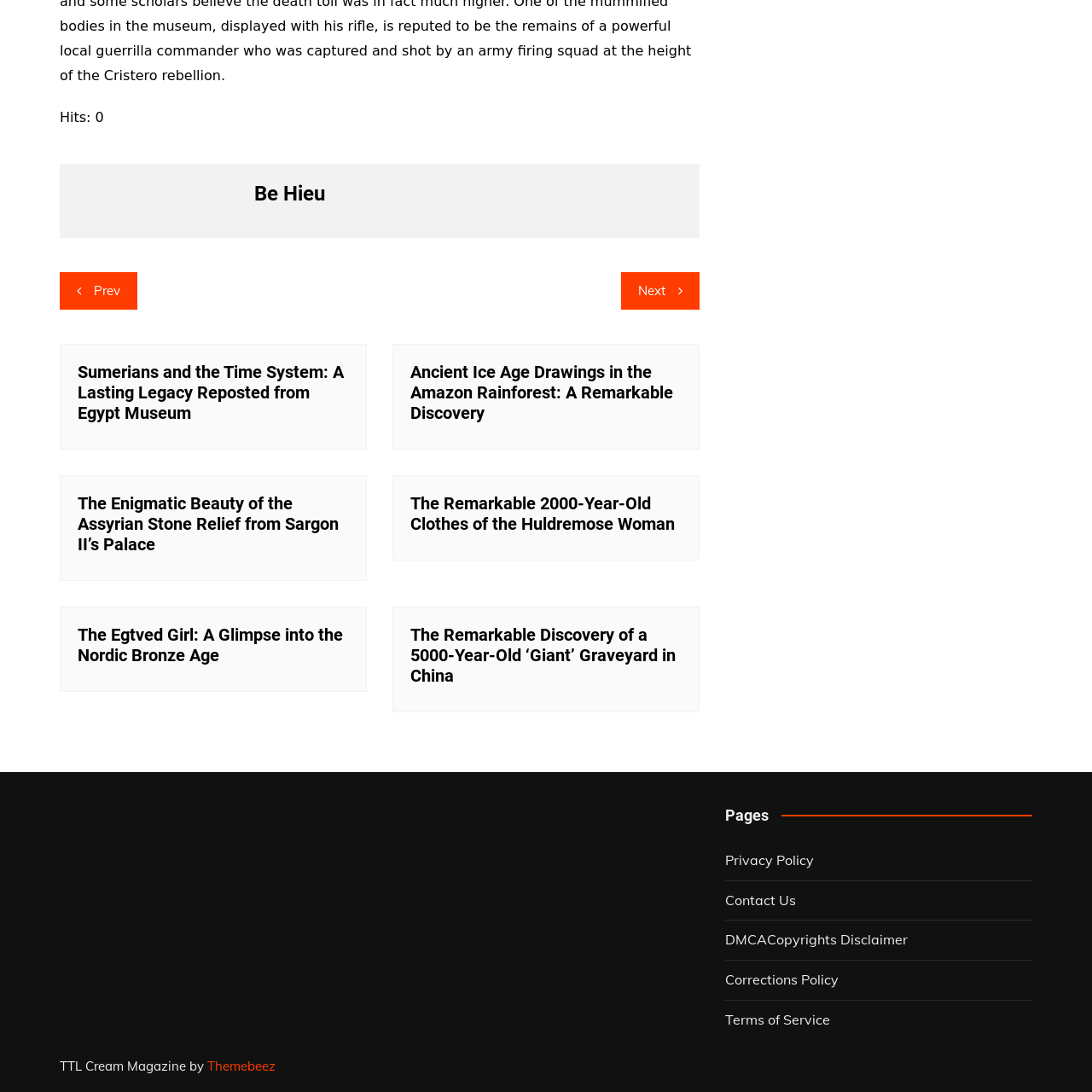Identify the bounding box coordinates for the region of the element that should be clicked to carry out the instruction: "Visit the 'Privacy Policy' page". The bounding box coordinates should be four float numbers between 0 and 1, i.e., [left, top, right, bottom].

[0.664, 0.78, 0.745, 0.795]